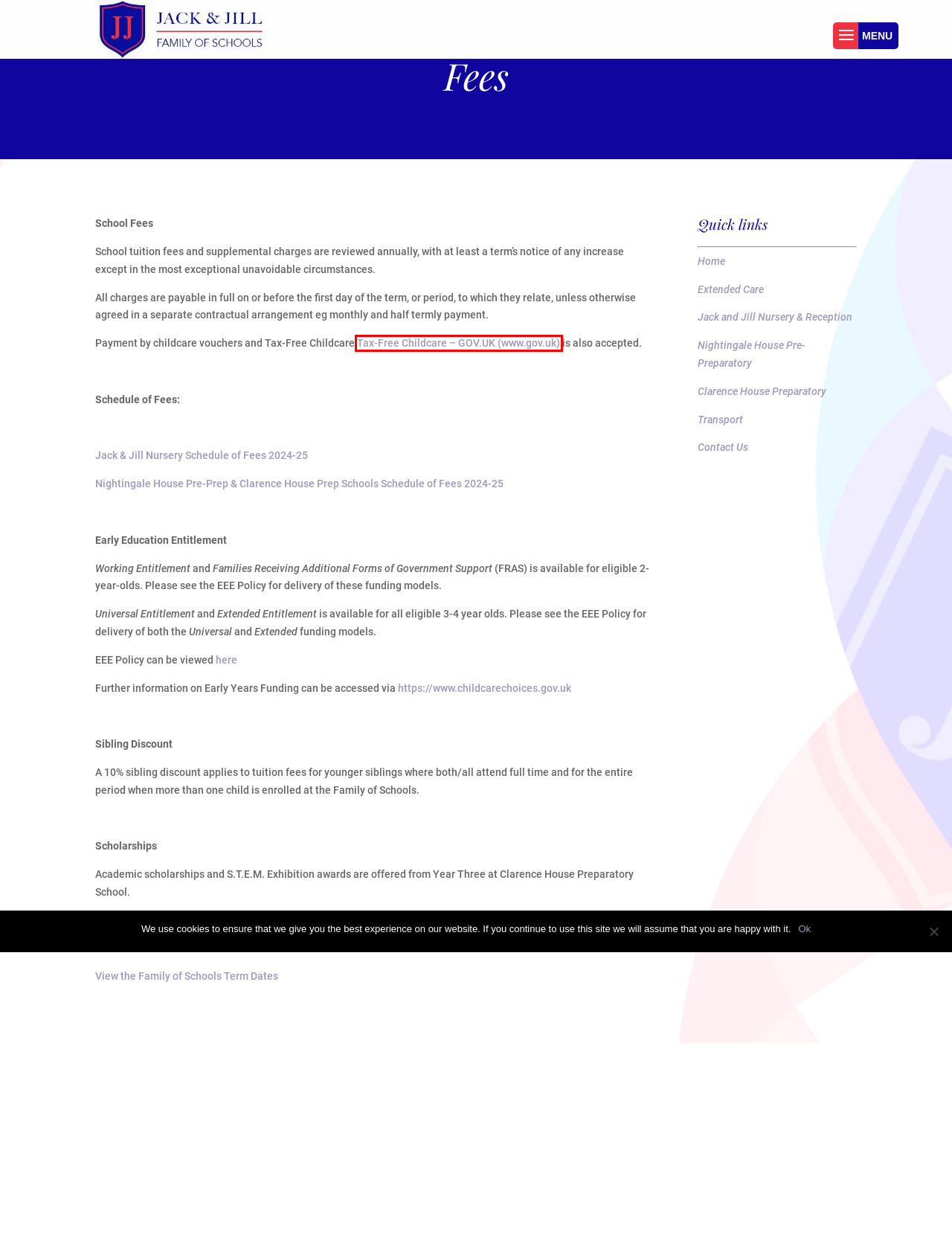Please examine the screenshot provided, which contains a red bounding box around a UI element. Select the webpage description that most accurately describes the new page displayed after clicking the highlighted element. Here are the candidates:
A. Cookie Policy | Jack & Jill Family of Schools
B. Homepage | HMRC Childcare Choices
C. Tax-Free Childcare - GOV.UK
D. Vacancies | Jack & Jill Family of Schools
E. Governance | Jack & Jill Family of Schools
F. Privacy | Jack & Jill Family of Schools
G. Policies | Jack & Jill Family of Schools
H. Jack & Jill Family of Schools

C